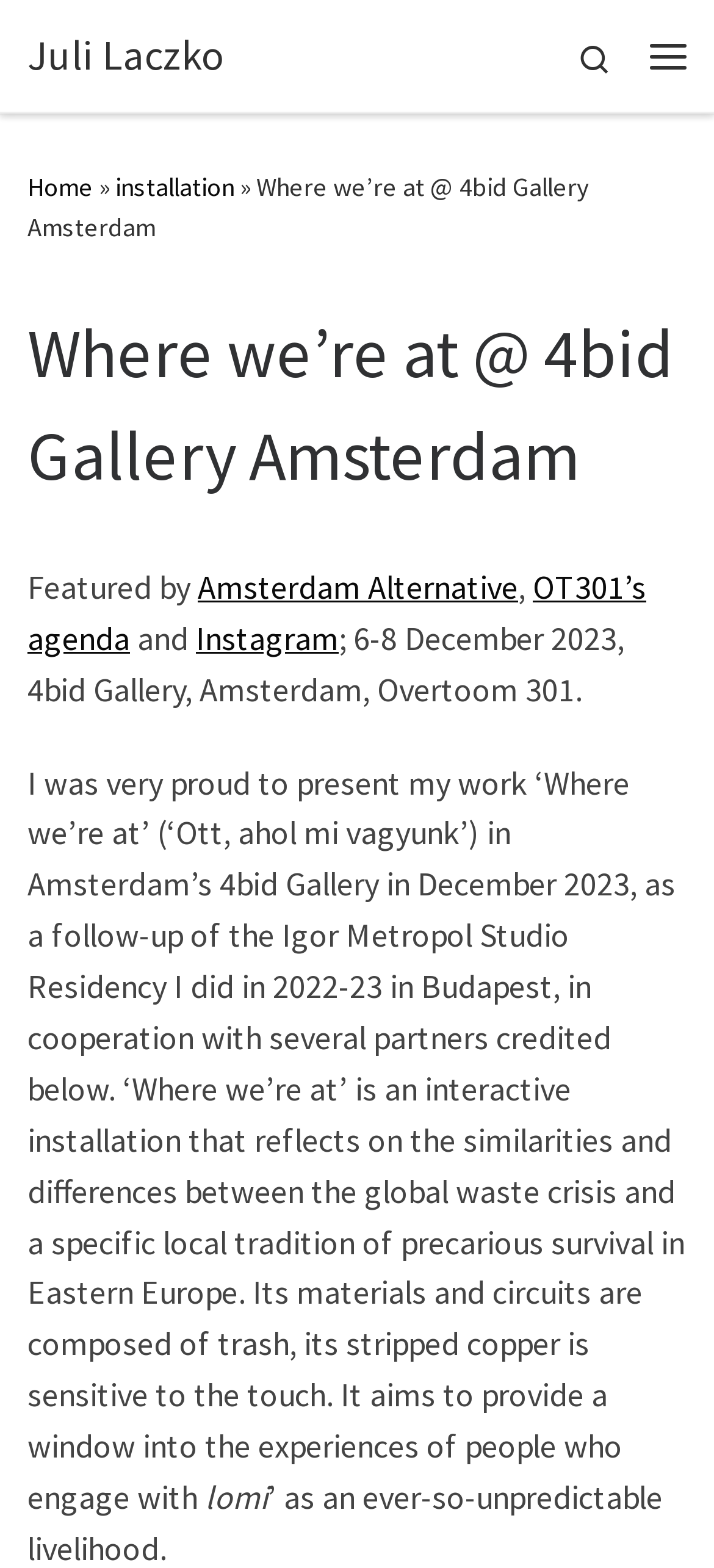Using the format (top-left x, top-left y, bottom-right x, bottom-right y), provide the bounding box coordinates for the described UI element. All values should be floating point numbers between 0 and 1: Home

[0.038, 0.109, 0.131, 0.13]